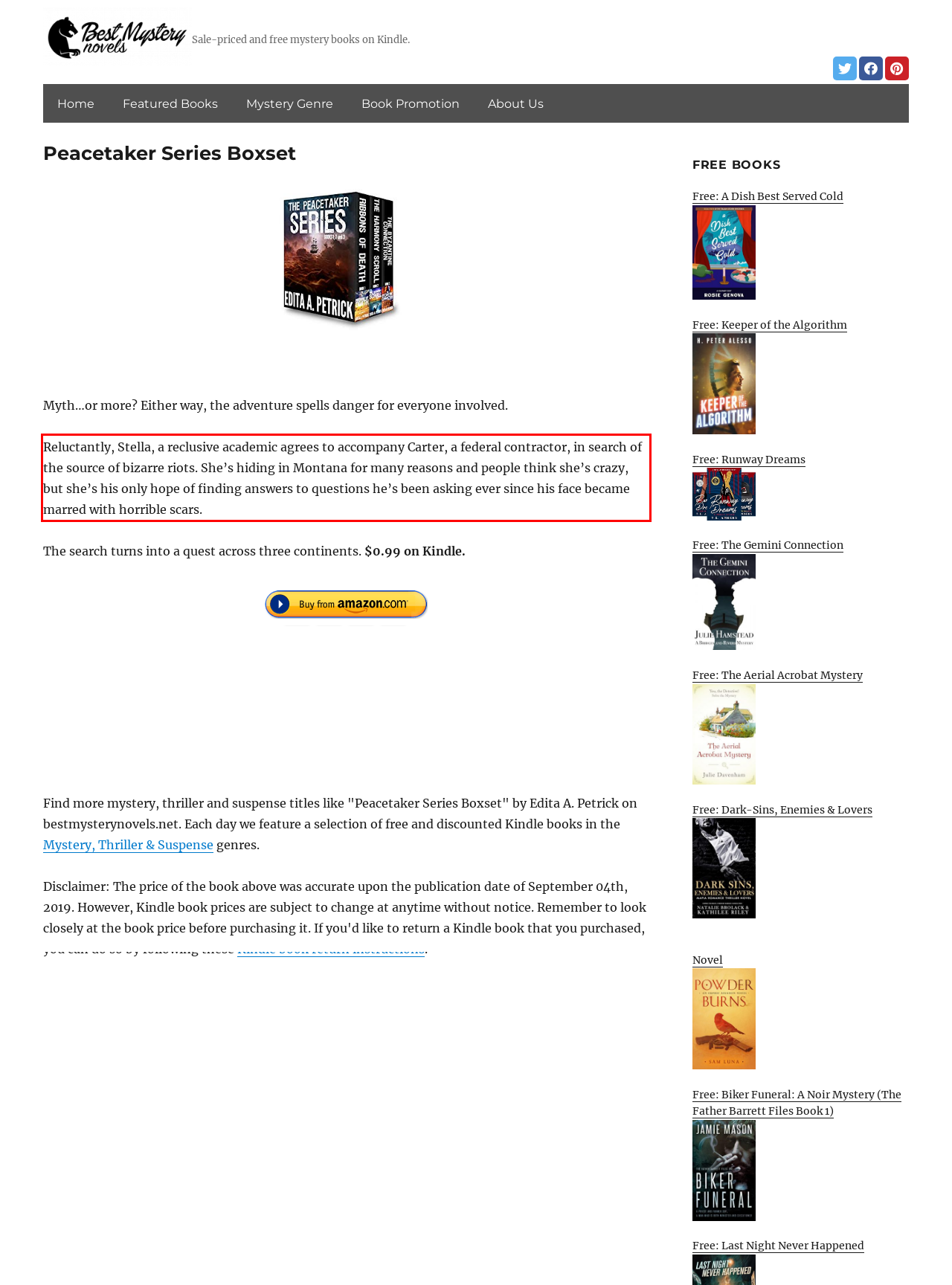You have a screenshot of a webpage where a UI element is enclosed in a red rectangle. Perform OCR to capture the text inside this red rectangle.

Reluctantly, Stella, a reclusive academic agrees to accompany Carter, a federal contractor, in search of the source of bizarre riots. She’s hiding in Montana for many reasons and people think she’s crazy, but she’s his only hope of finding answers to questions he’s been asking ever since his face became marred with horrible scars.